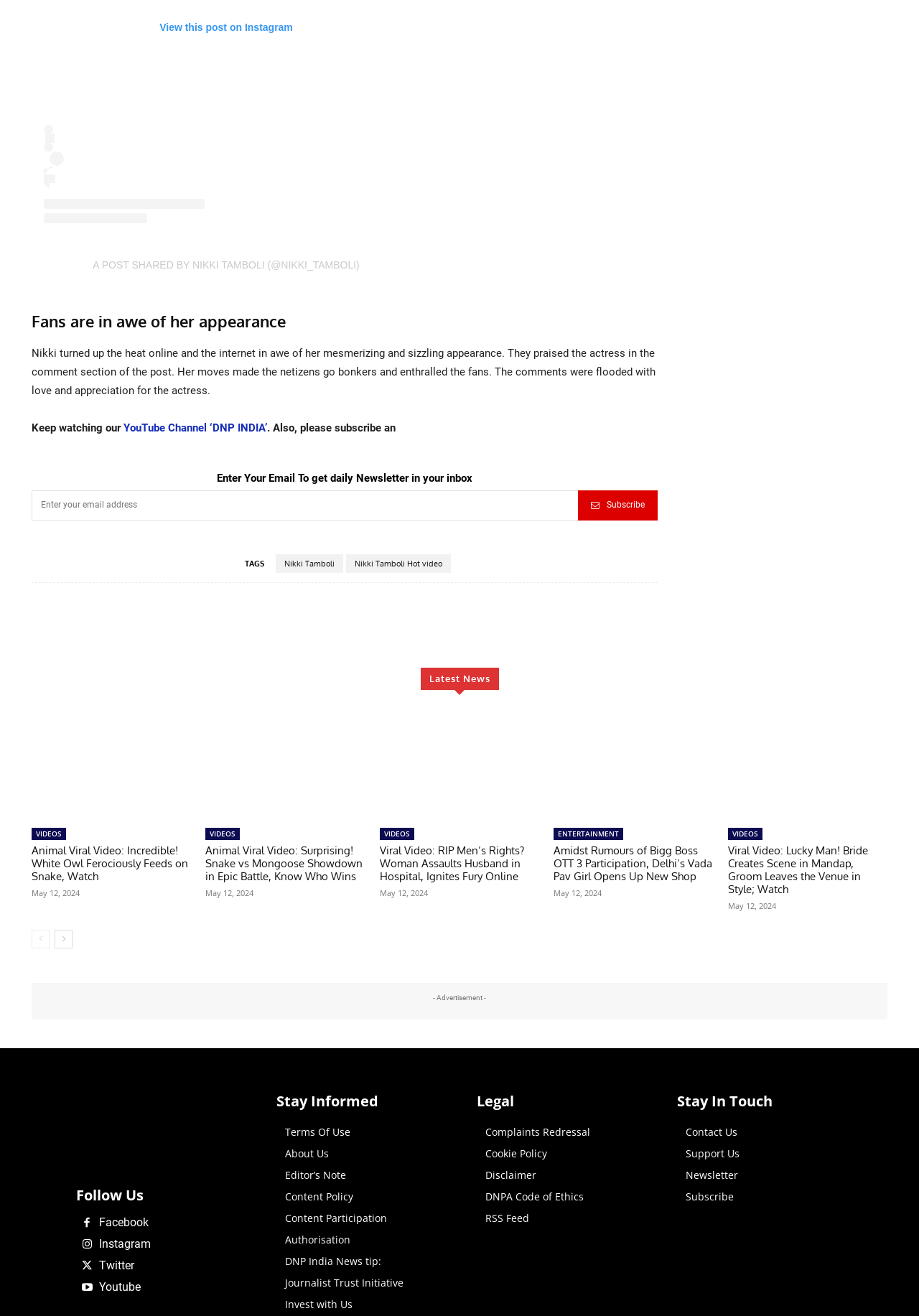Identify and provide the bounding box coordinates of the UI element described: "Twitter". The coordinates should be formatted as [left, top, right, bottom], with each number being a float between 0 and 1.

[0.083, 0.954, 0.106, 0.97]